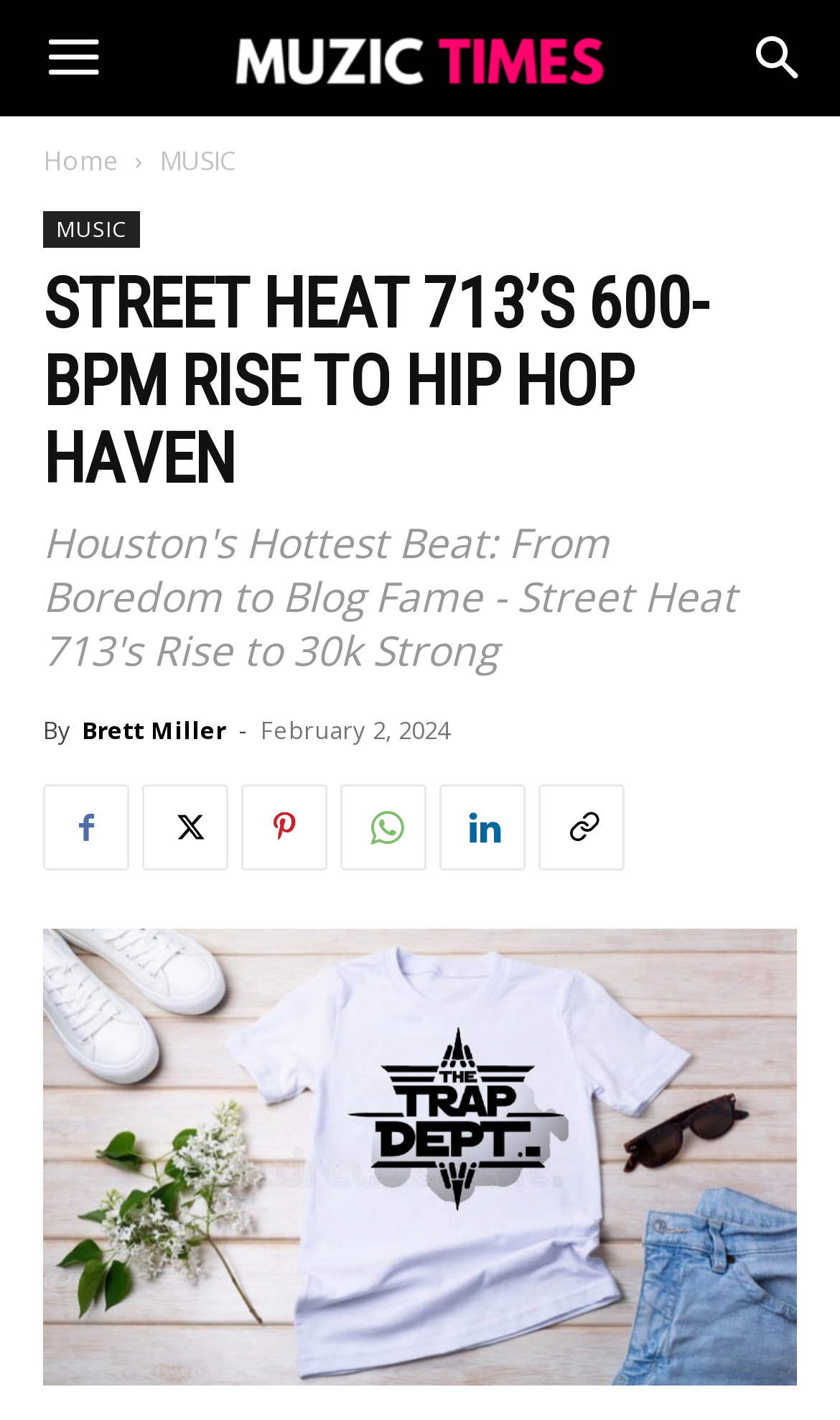Locate the bounding box coordinates of the element that needs to be clicked to carry out the instruction: "Read the article by 'Brett Miller'". The coordinates should be given as four float numbers ranging from 0 to 1, i.e., [left, top, right, bottom].

[0.097, 0.502, 0.269, 0.525]